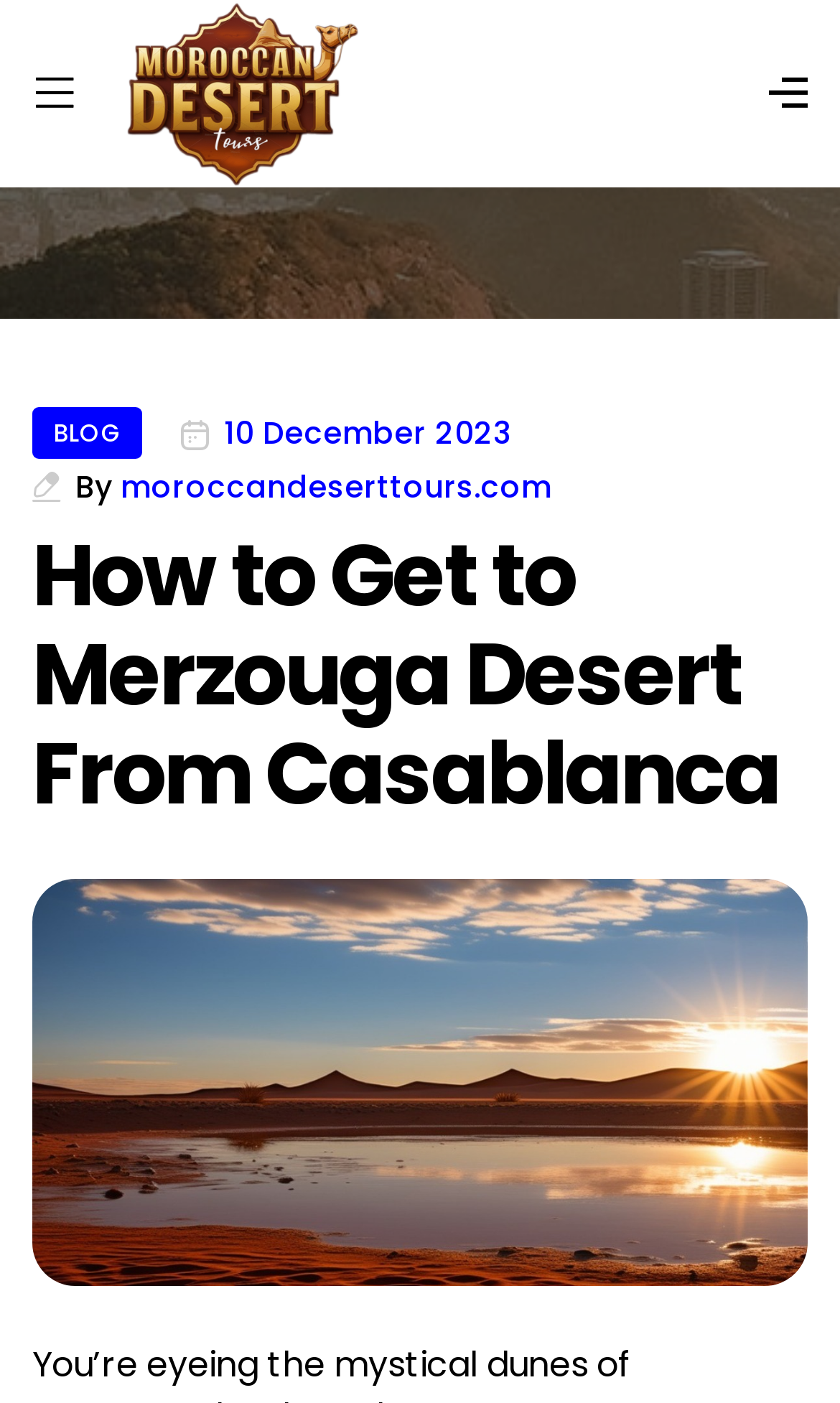Identify the main heading of the webpage and provide its text content.

How to Get to Merzouga Desert From Casablanca